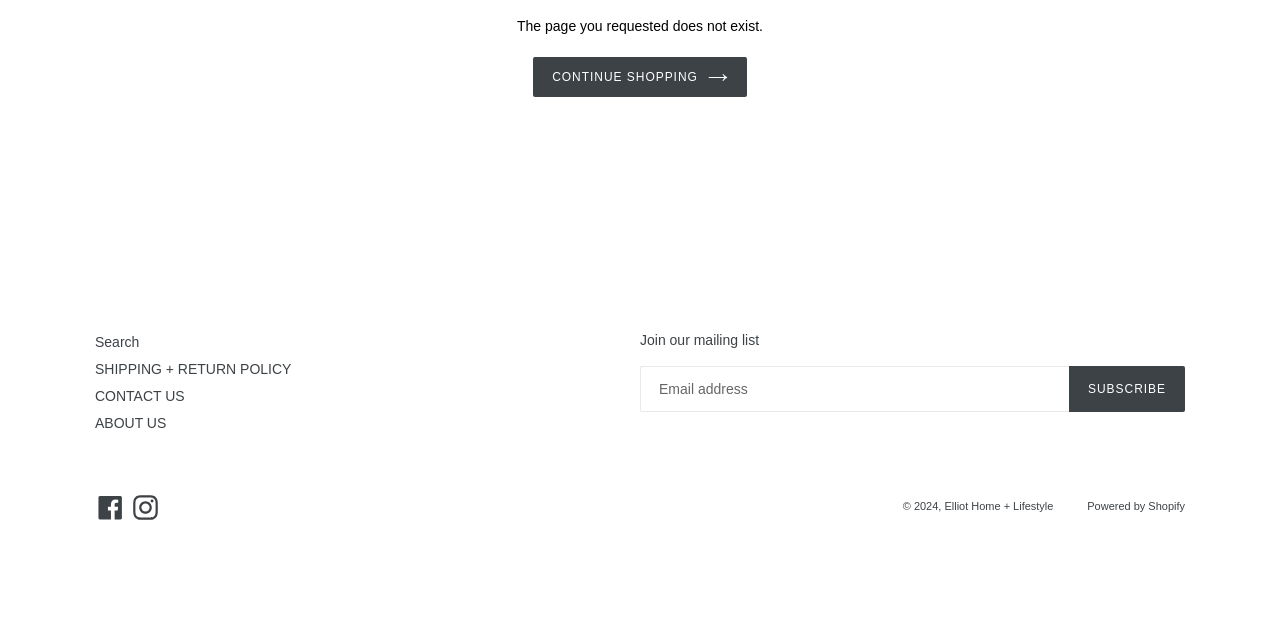For the following element description, predict the bounding box coordinates in the format (top-left x, top-left y, bottom-right x, bottom-right y). All values should be floating point numbers between 0 and 1. Description: Powered by Shopify

[0.849, 0.781, 0.926, 0.8]